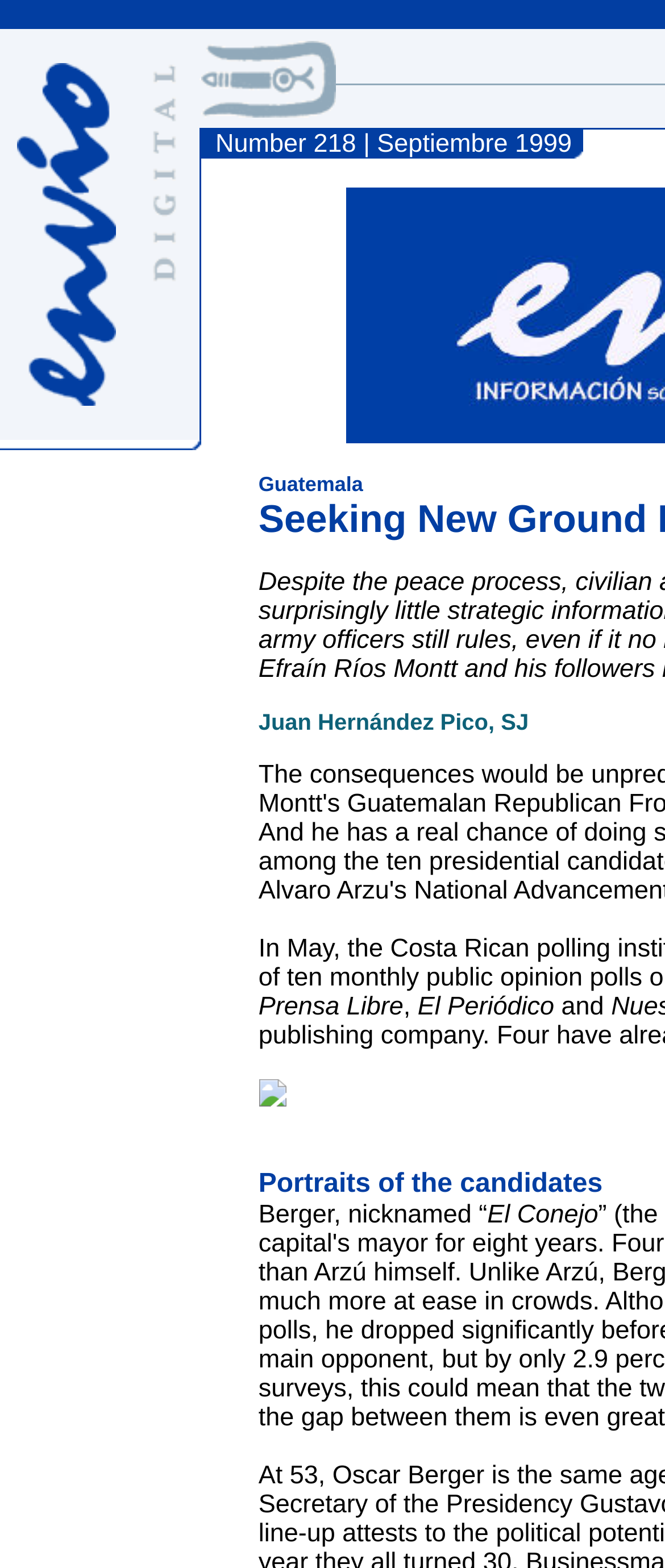Can you find and provide the title of the webpage?

Seeking New Ground In the General’s Shadow